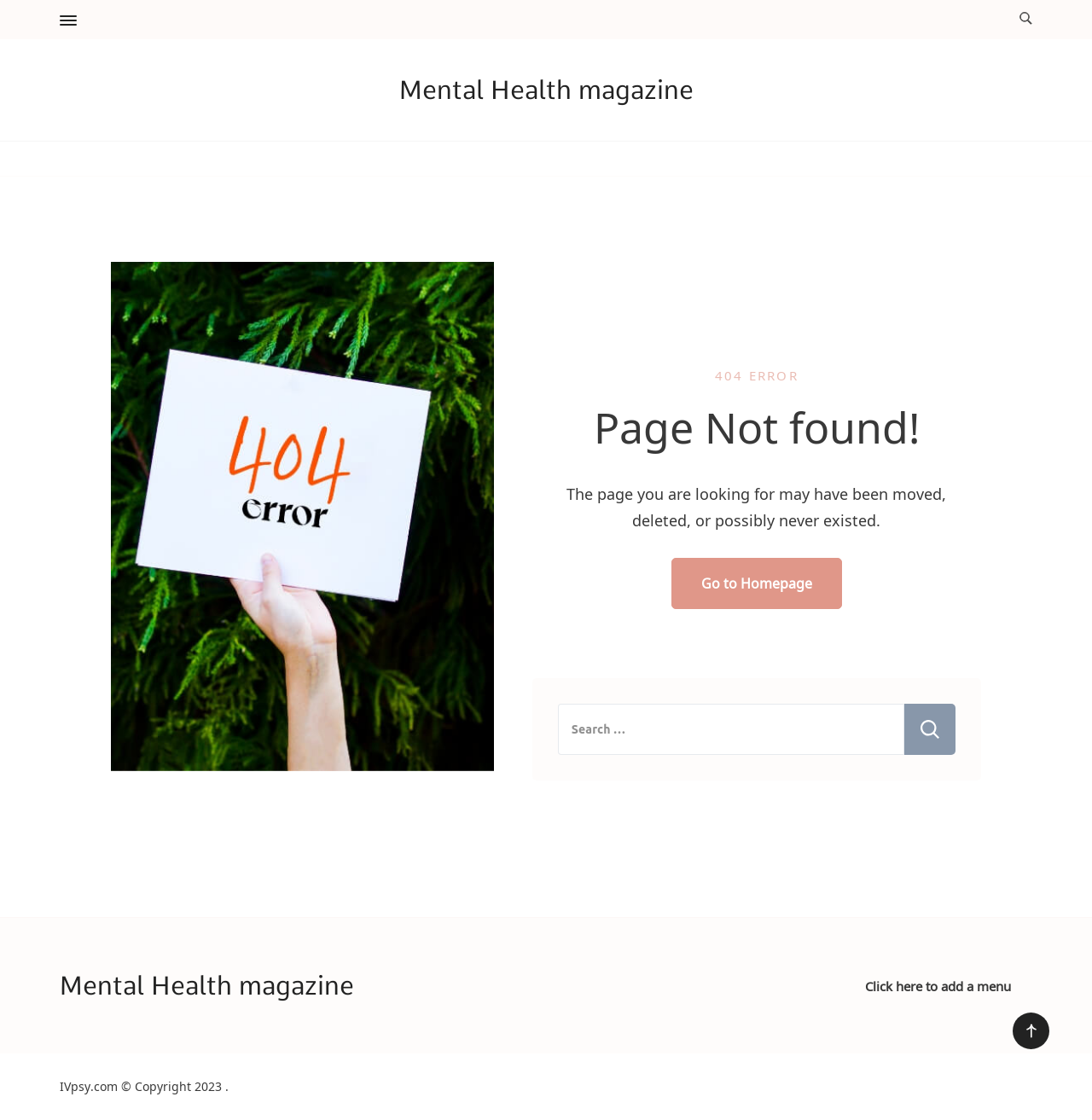What is the copyright year displayed on the page?
Using the image, provide a detailed and thorough answer to the question.

The copyright year is displayed as static text 'IVpsy.com © Copyright 2023.' which is a child of the contentinfo element, indicating the year of copyright.